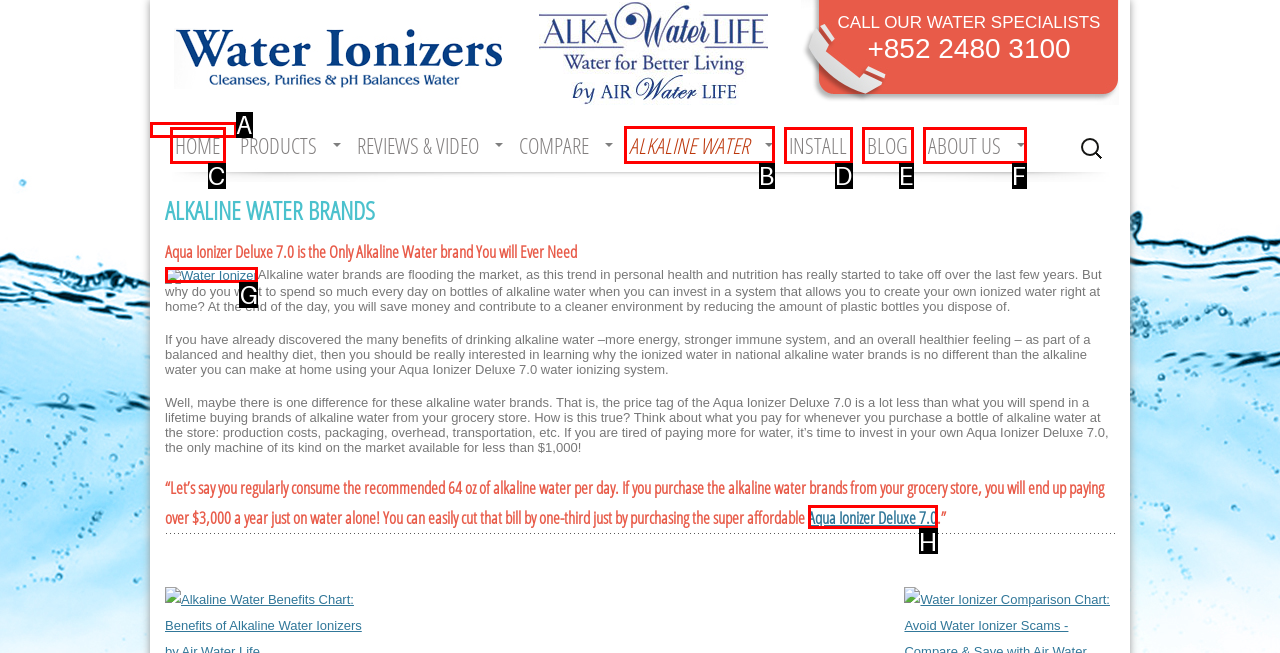For the task: Learn about Alkaline Water, identify the HTML element to click.
Provide the letter corresponding to the right choice from the given options.

B